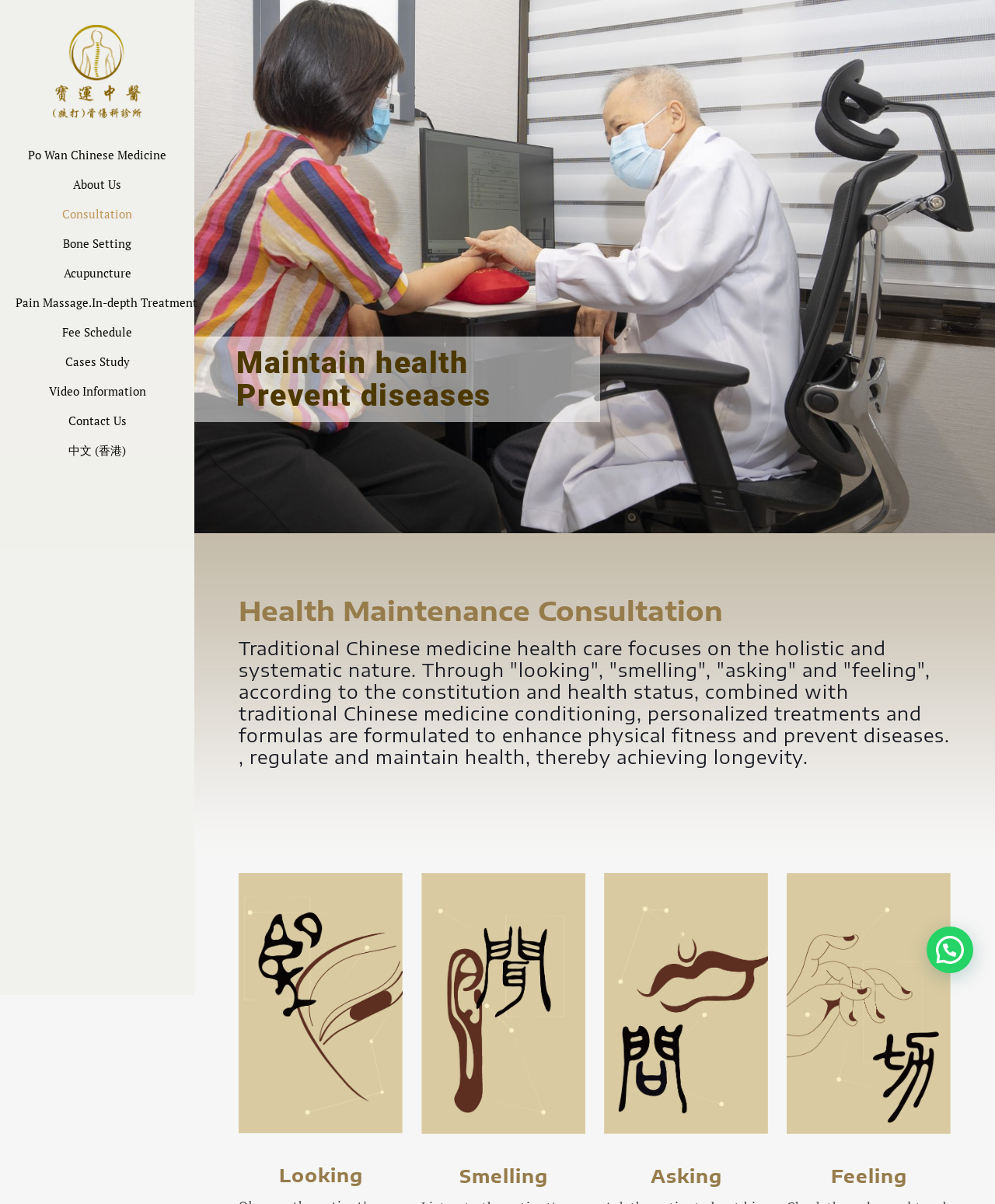What is the purpose of the consultation?
Look at the image and respond with a single word or a short phrase.

Prevent diseases